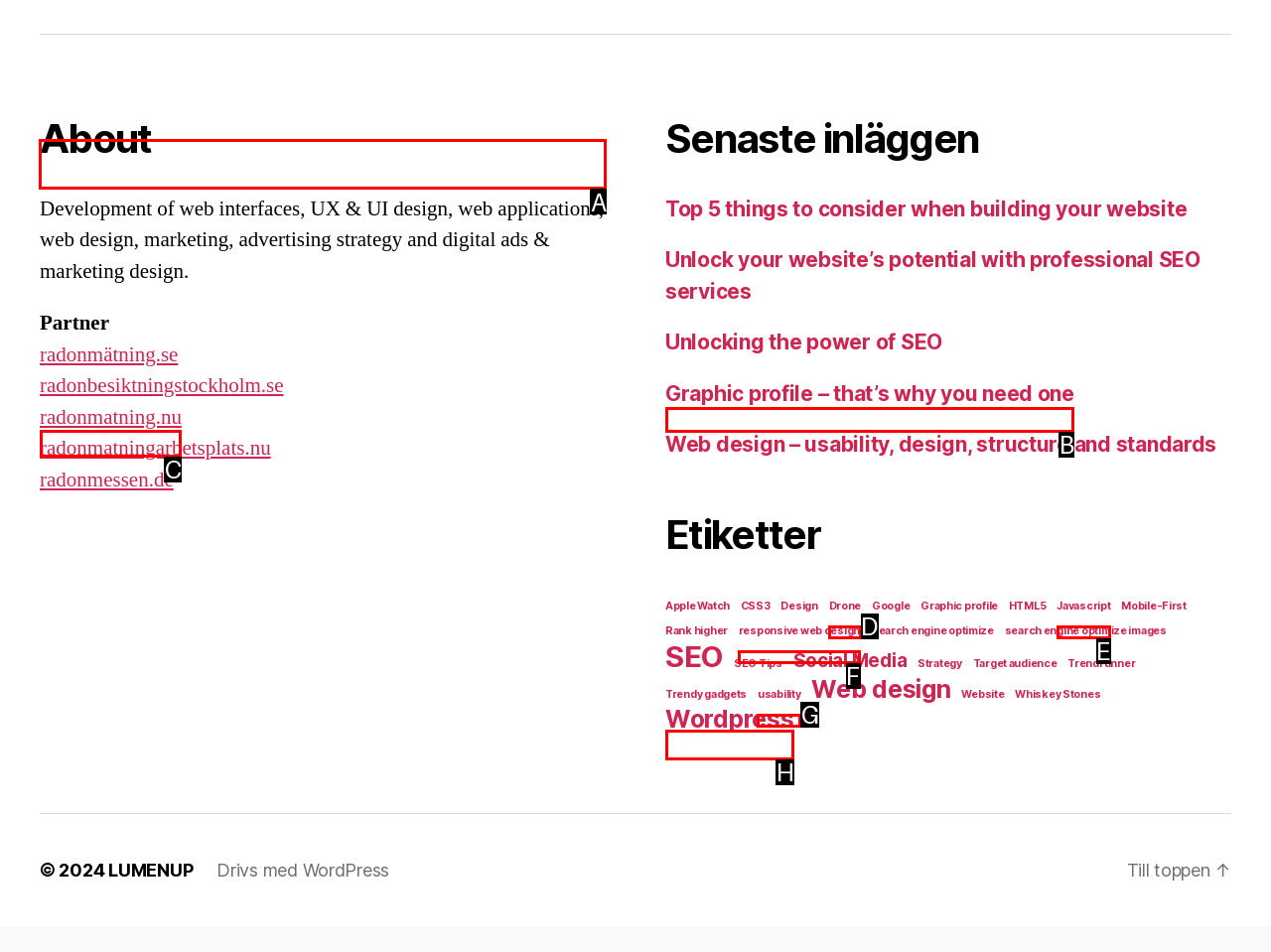Which UI element should you click on to achieve the following task: Click on the 'About' heading? Provide the letter of the correct option.

A